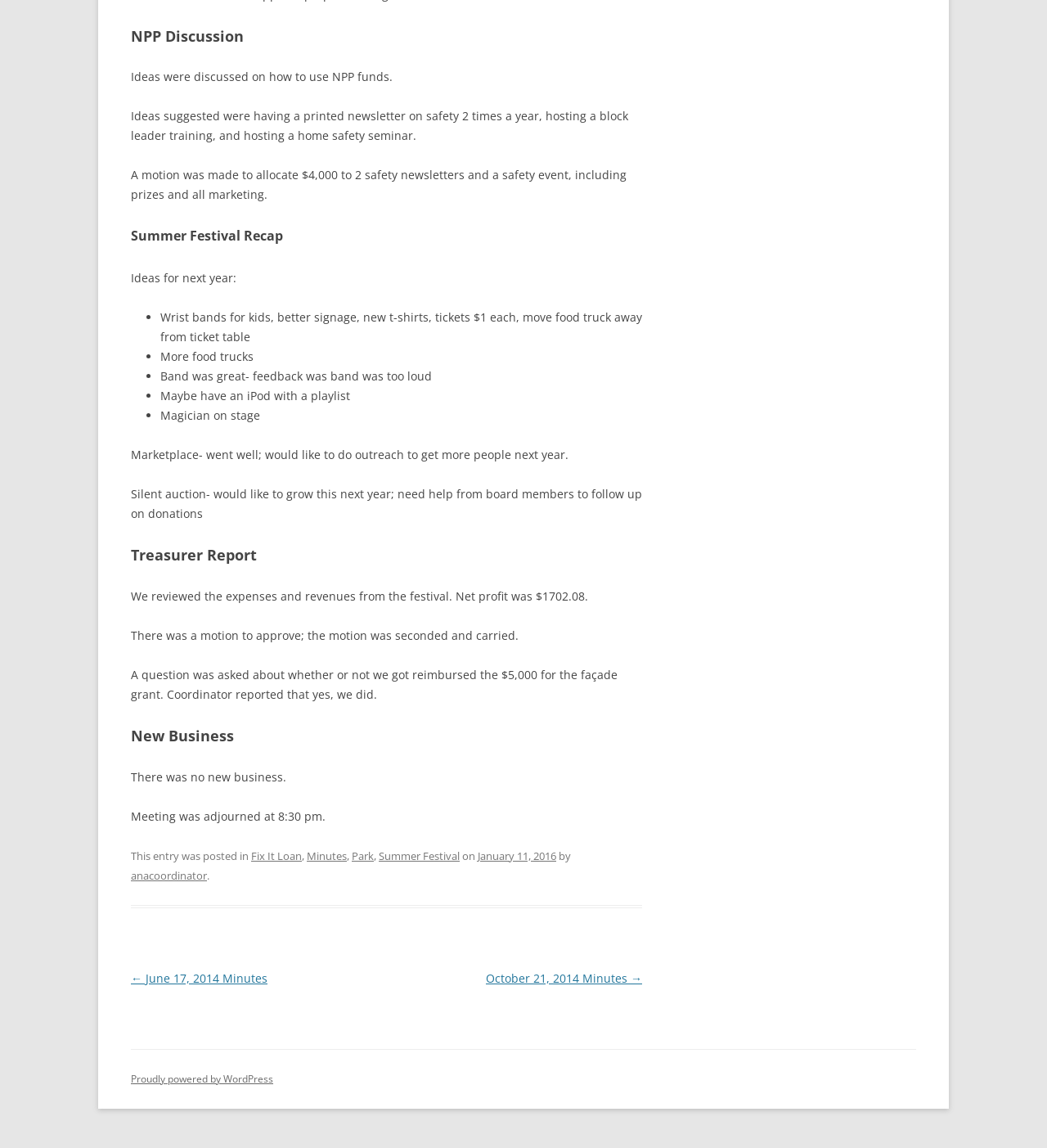Locate the bounding box coordinates of the region to be clicked to comply with the following instruction: "View 'Minutes'". The coordinates must be four float numbers between 0 and 1, in the form [left, top, right, bottom].

[0.293, 0.739, 0.331, 0.752]